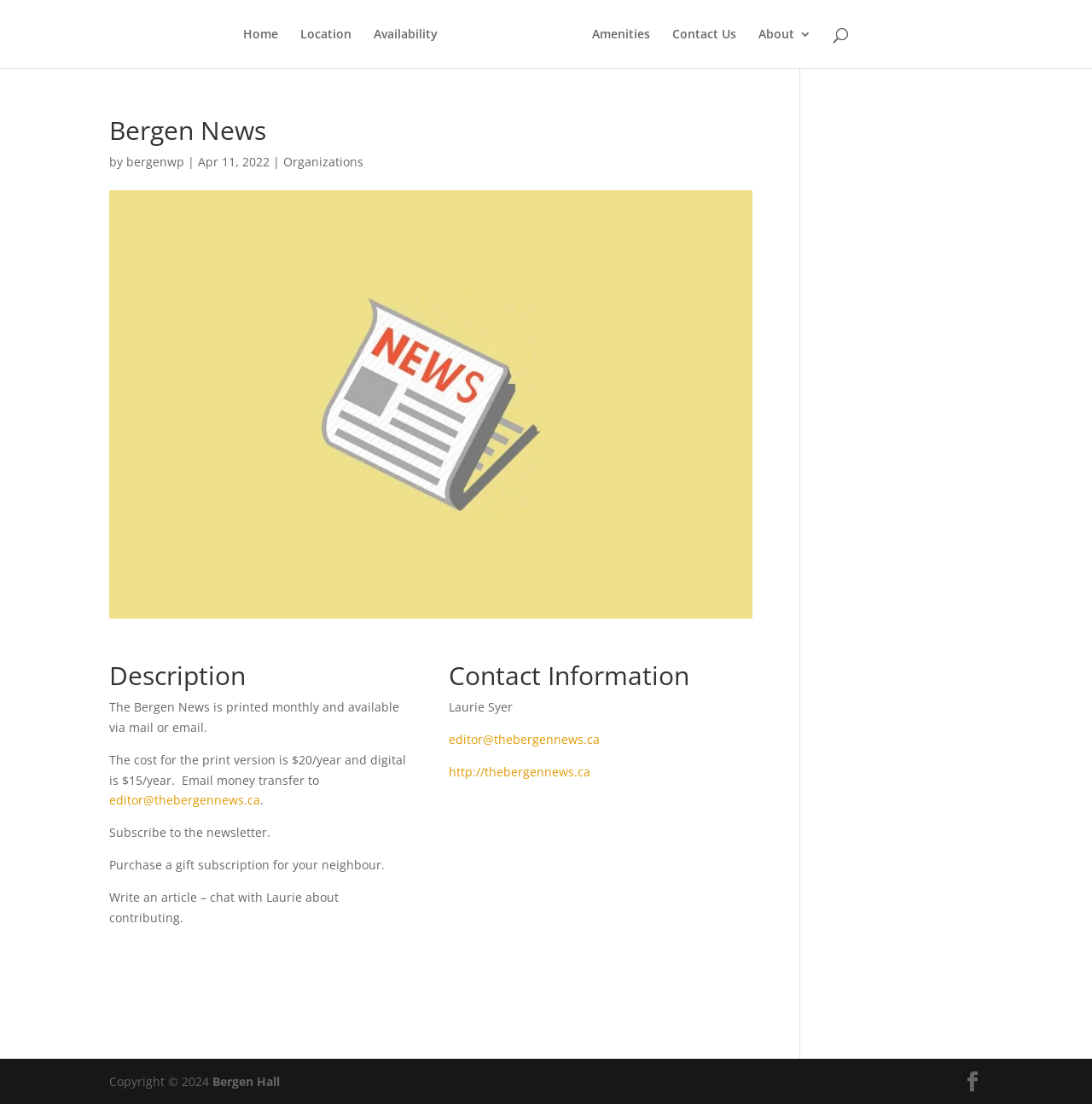Please identify the bounding box coordinates of the clickable element to fulfill the following instruction: "go to home page". The coordinates should be four float numbers between 0 and 1, i.e., [left, top, right, bottom].

[0.222, 0.026, 0.254, 0.062]